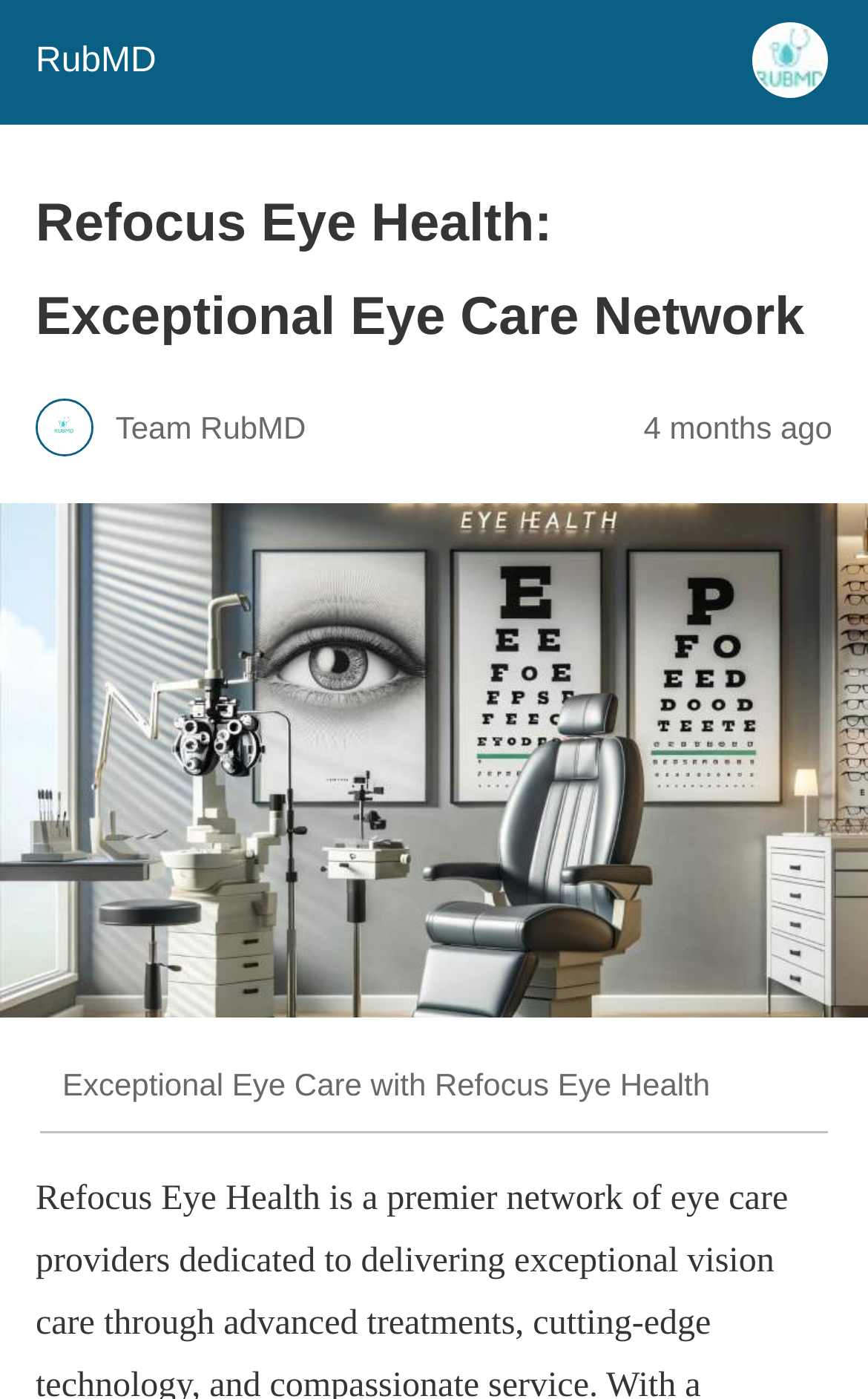Kindly respond to the following question with a single word or a brief phrase: 
What is the theme of the image next to the heading?

Team RubMD